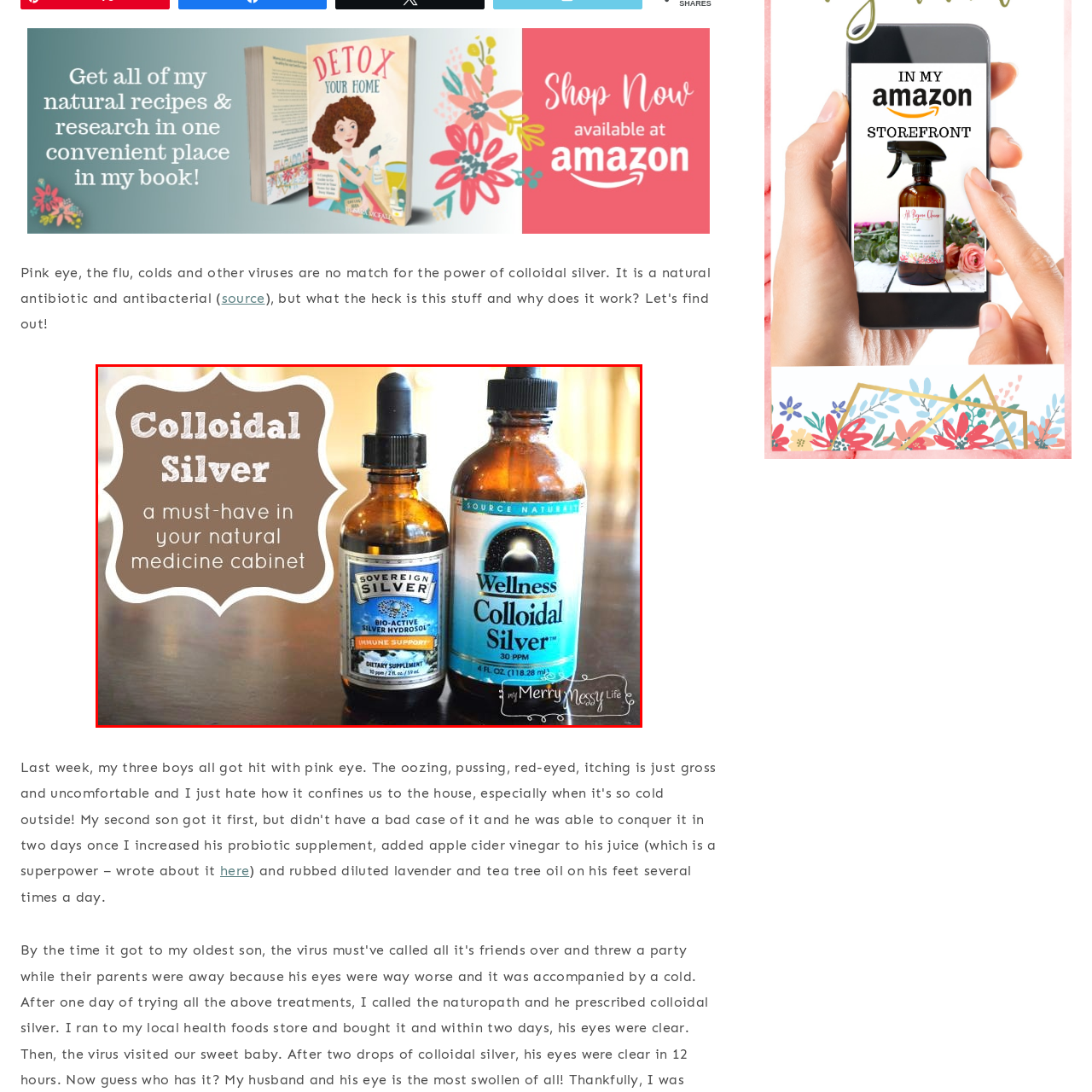What is the purpose of colloidal silver?
Look at the image inside the red bounding box and craft a detailed answer using the visual details you can see.

The purpose of colloidal silver can be inferred from the decorative caption accompanying the image, which emphasizes its role as a natural remedy for fighting bacteria and viruses.